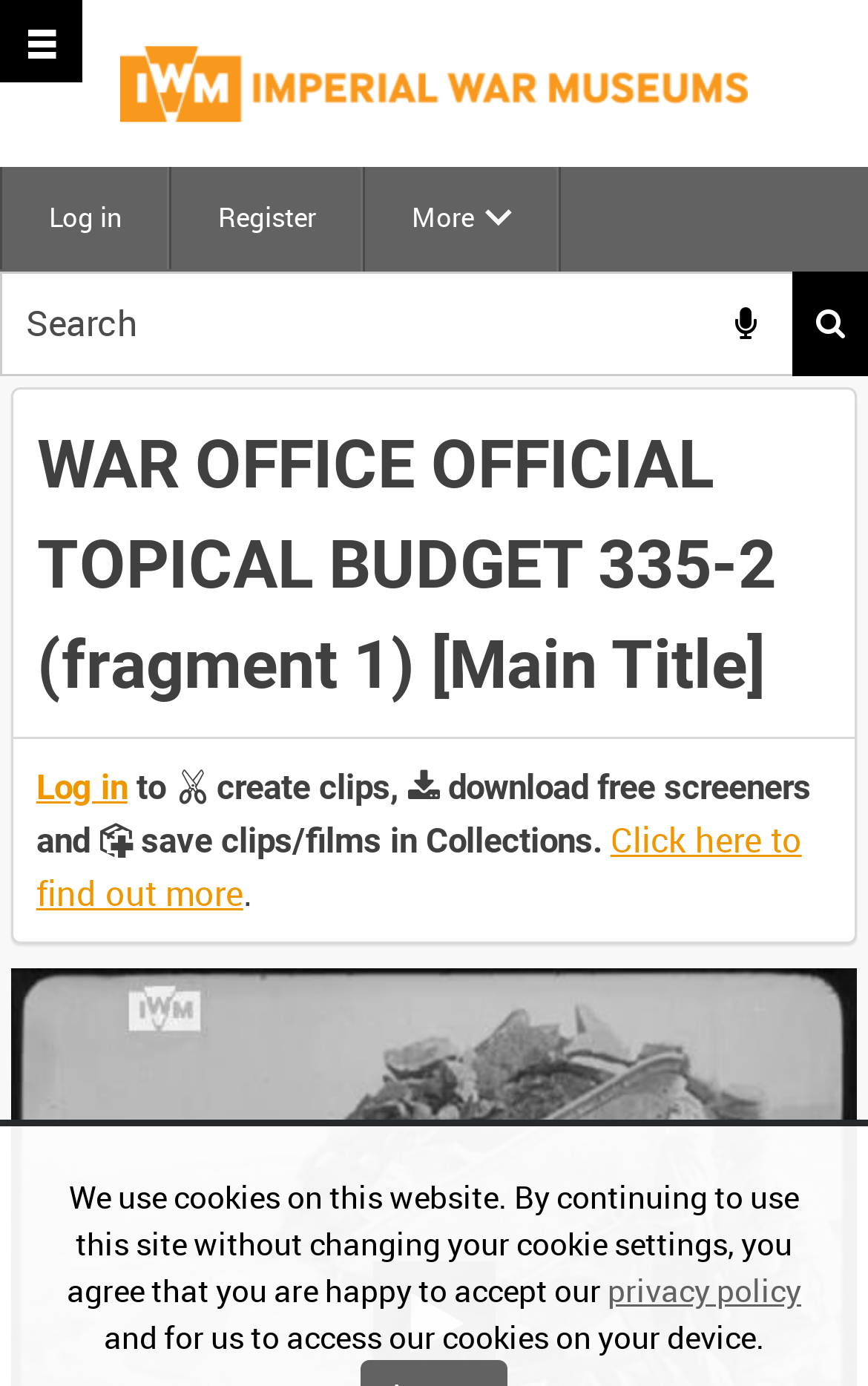How many types of actions can users perform after logging in?
From the image, respond with a single word or phrase.

3